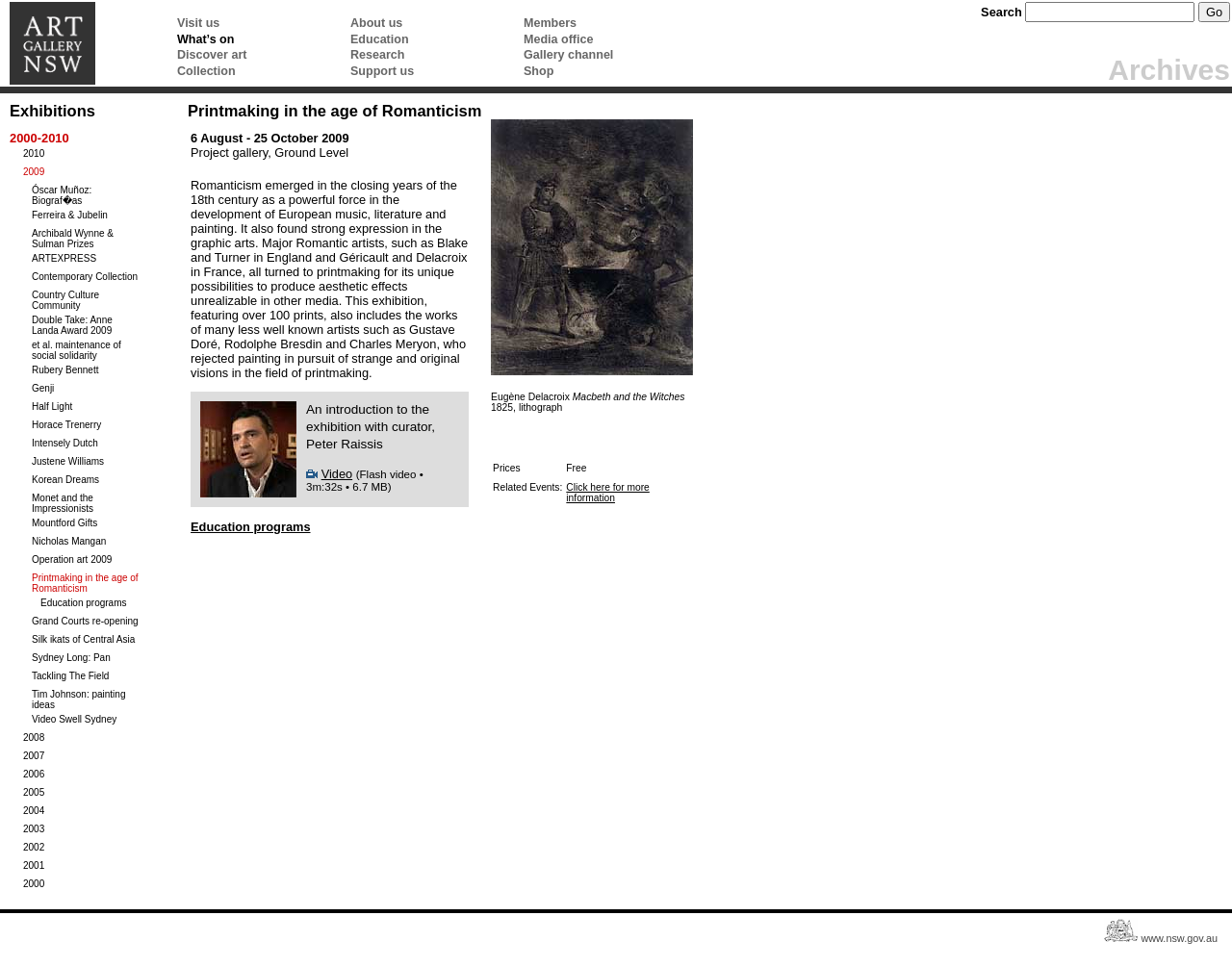Identify the bounding box coordinates of the clickable region necessary to fulfill the following instruction: "Visit us". The bounding box coordinates should be four float numbers between 0 and 1, i.e., [left, top, right, bottom].

[0.144, 0.016, 0.277, 0.032]